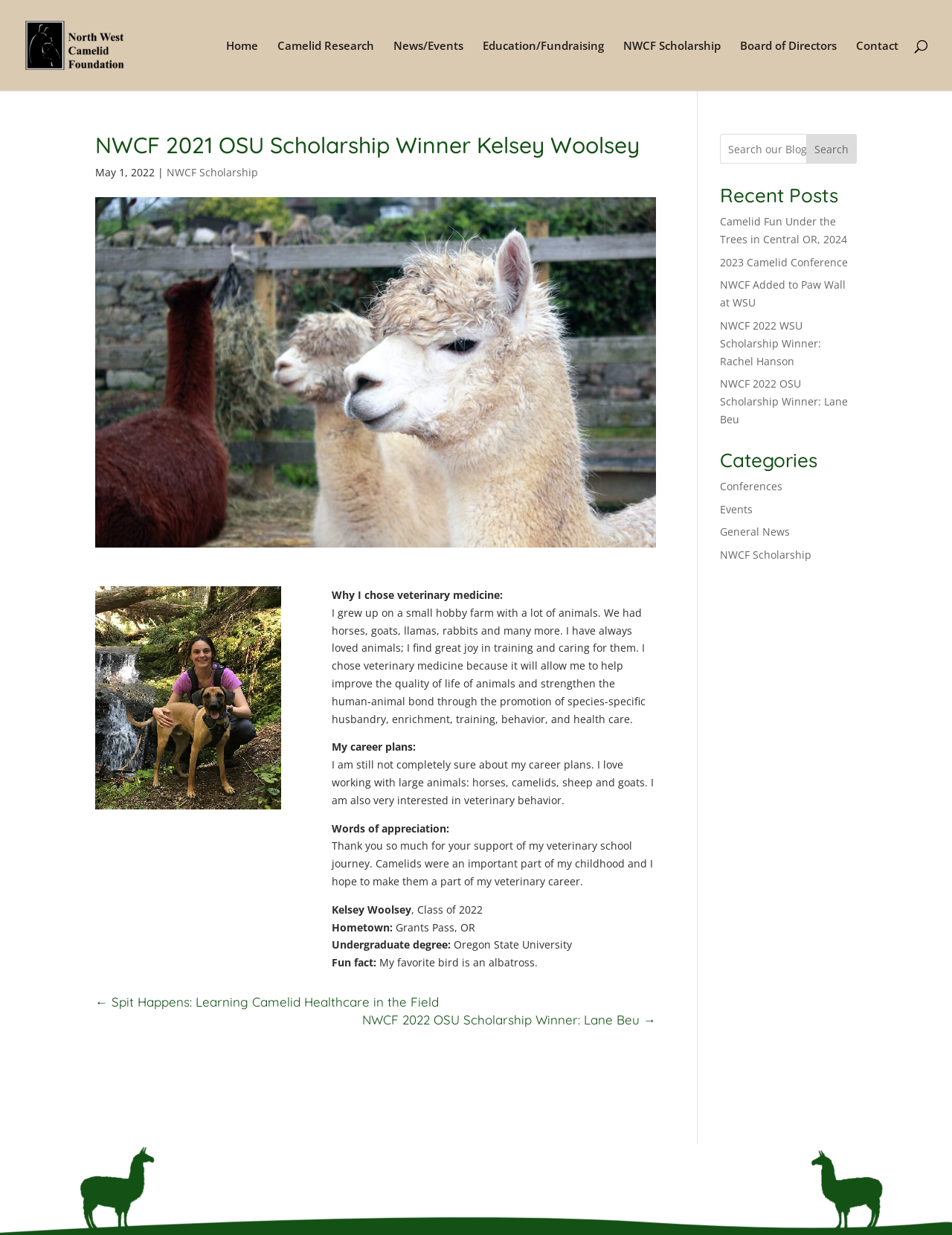Please mark the bounding box coordinates of the area that should be clicked to carry out the instruction: "Read the NWCF 2021 OSU Scholarship Winner Kelsey Woolsey article".

[0.1, 0.108, 0.689, 0.876]